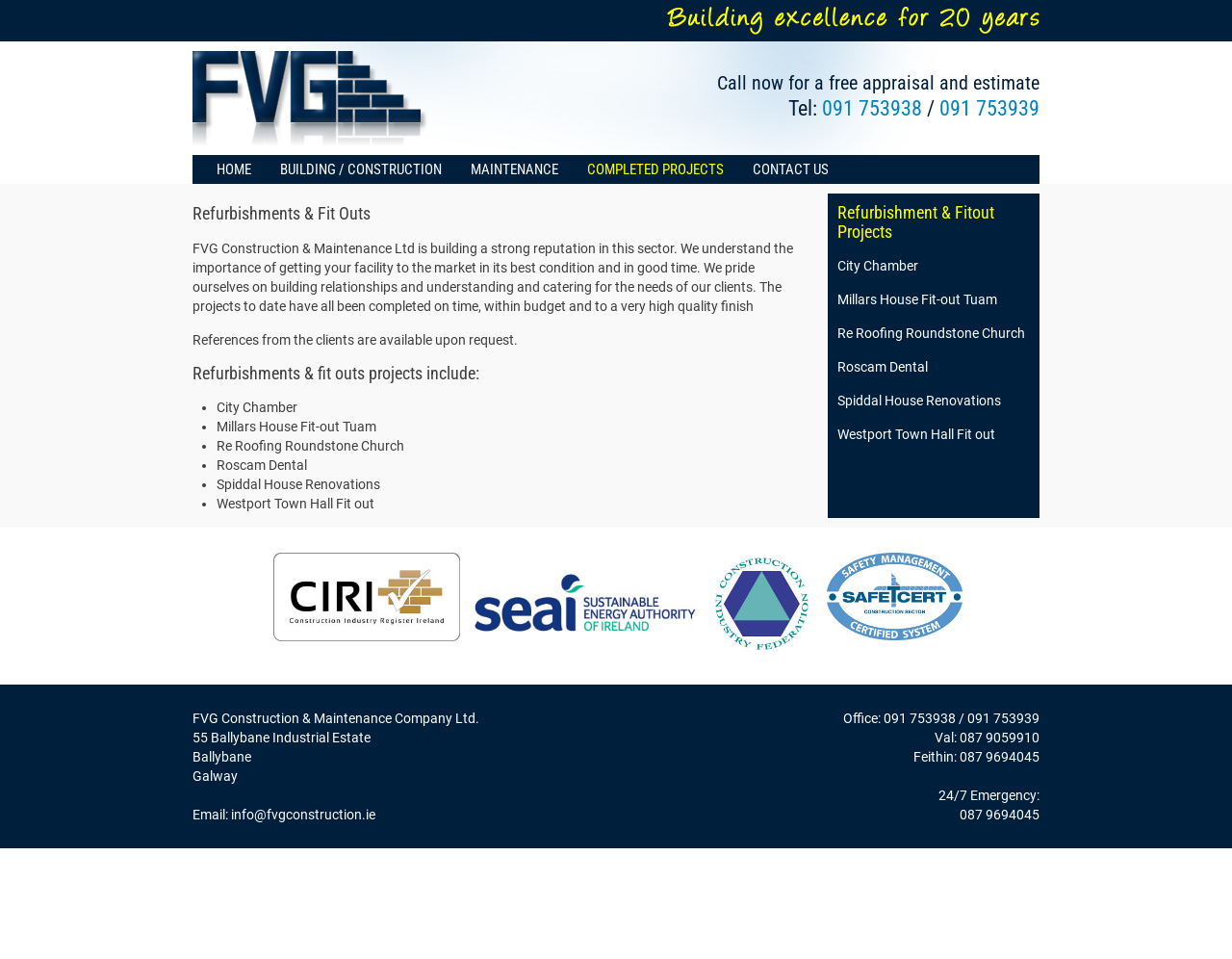What type of projects does the company specialize in?
Use the image to answer the question with a single word or phrase.

Refurbishments & Fit Outs